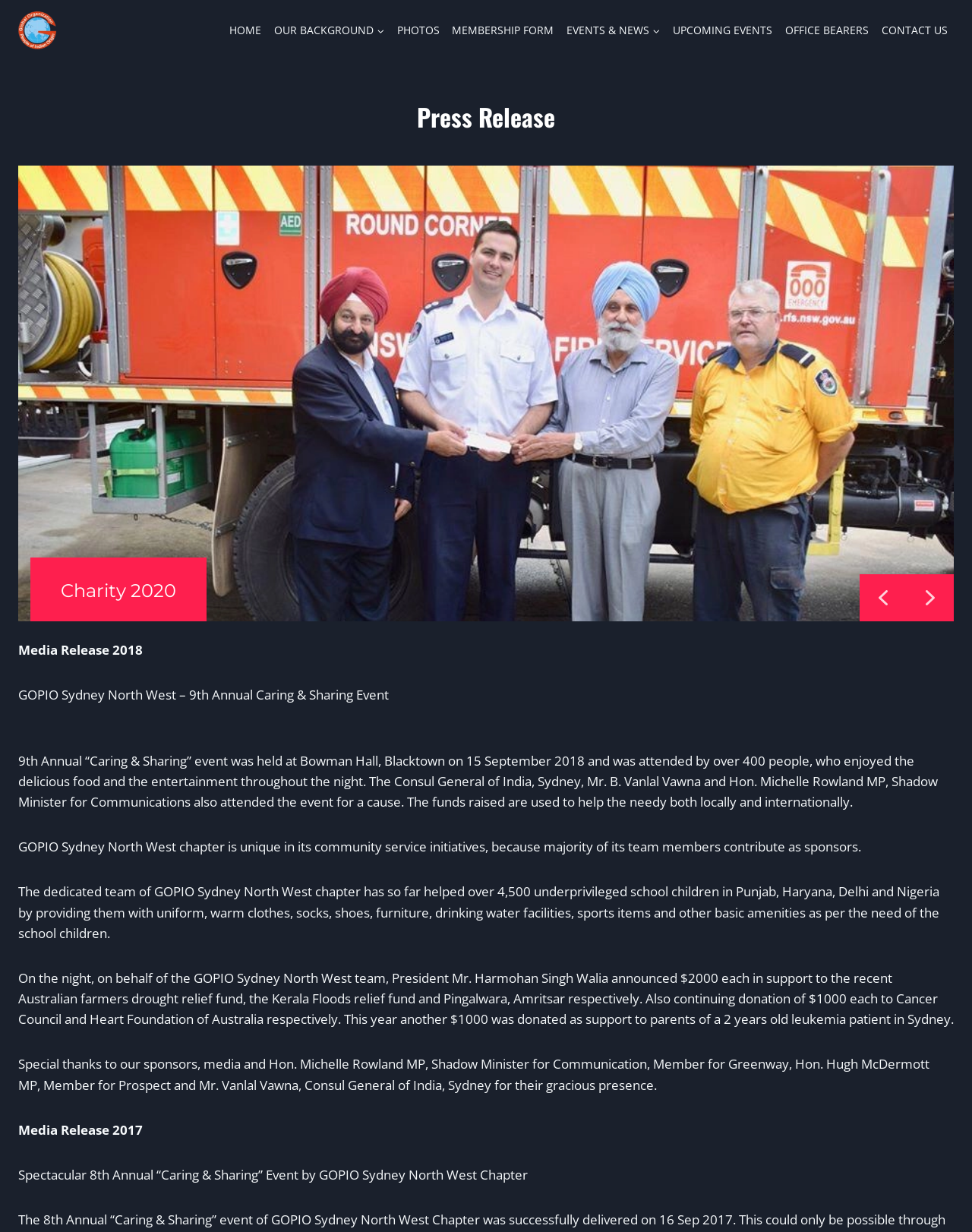Offer an in-depth caption of the entire webpage.

The webpage is about Press Releases from GOPIO Sydney Norwest. At the top left, there is a link to "GOPIO Sydney Norwest" accompanied by an image with the same name. Below this, there is a primary navigation menu with 9 links: "HOME", "OUR BACKGROUND", "PHOTOS", "MEMBERSHIP FORM", "EVENTS & NEWS", "UPCOMING EVENTS", "OFFICE BEARERS", and "CONTACT US". Some of these links have child menus.

Below the navigation menu, there is a heading "Press Release" followed by a slider region with next and previous arrow buttons. The slider region takes up most of the page's width and about half of its height.

Below the slider, there are 7 blocks of static text, each describing a press release. The first press release is about the 9th Annual "Caring & Sharing" event held in 2018, which raised funds to help the needy. The second press release is about the community service initiatives of GOPIO Sydney North West chapter. The third press release describes the chapter's efforts in helping underprivileged school children. The fourth press release announces donations to various relief funds and charitable organizations. The fifth press release thanks sponsors, media, and dignitaries for their support. The sixth and seventh press releases are titled "Media Release 2017" and "Spectacular 8th Annual “Caring & Sharing” Event by GOPIO Sydney North West Chapter", respectively.

At the bottom right of the page, there is a "Scroll to top" button.